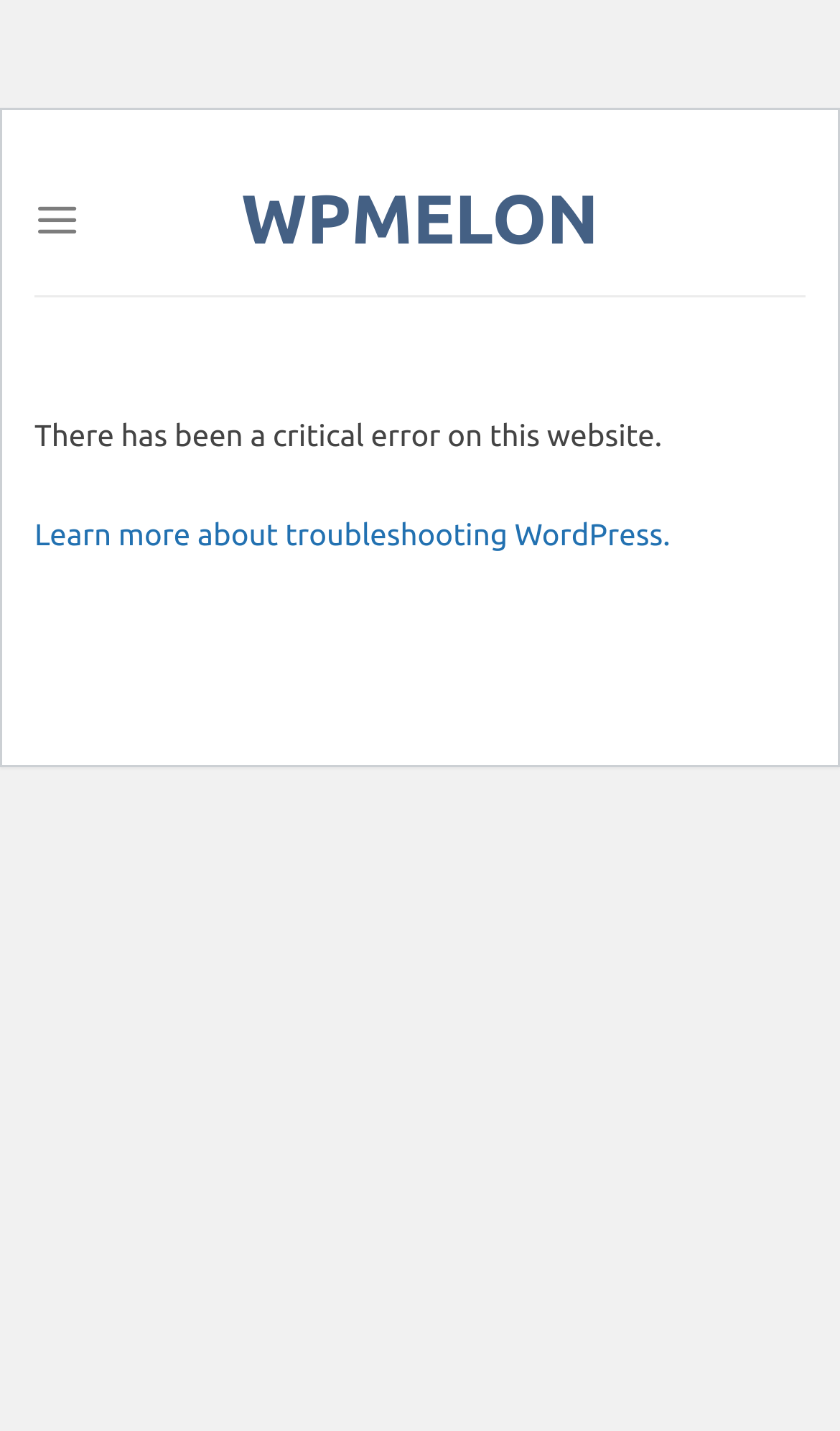Please provide a comprehensive response to the question below by analyzing the image: 
What is the error type on this website?

Based on the StaticText element 'There has been a critical error on this website.' within the main element, it can be inferred that the website is experiencing a critical error.